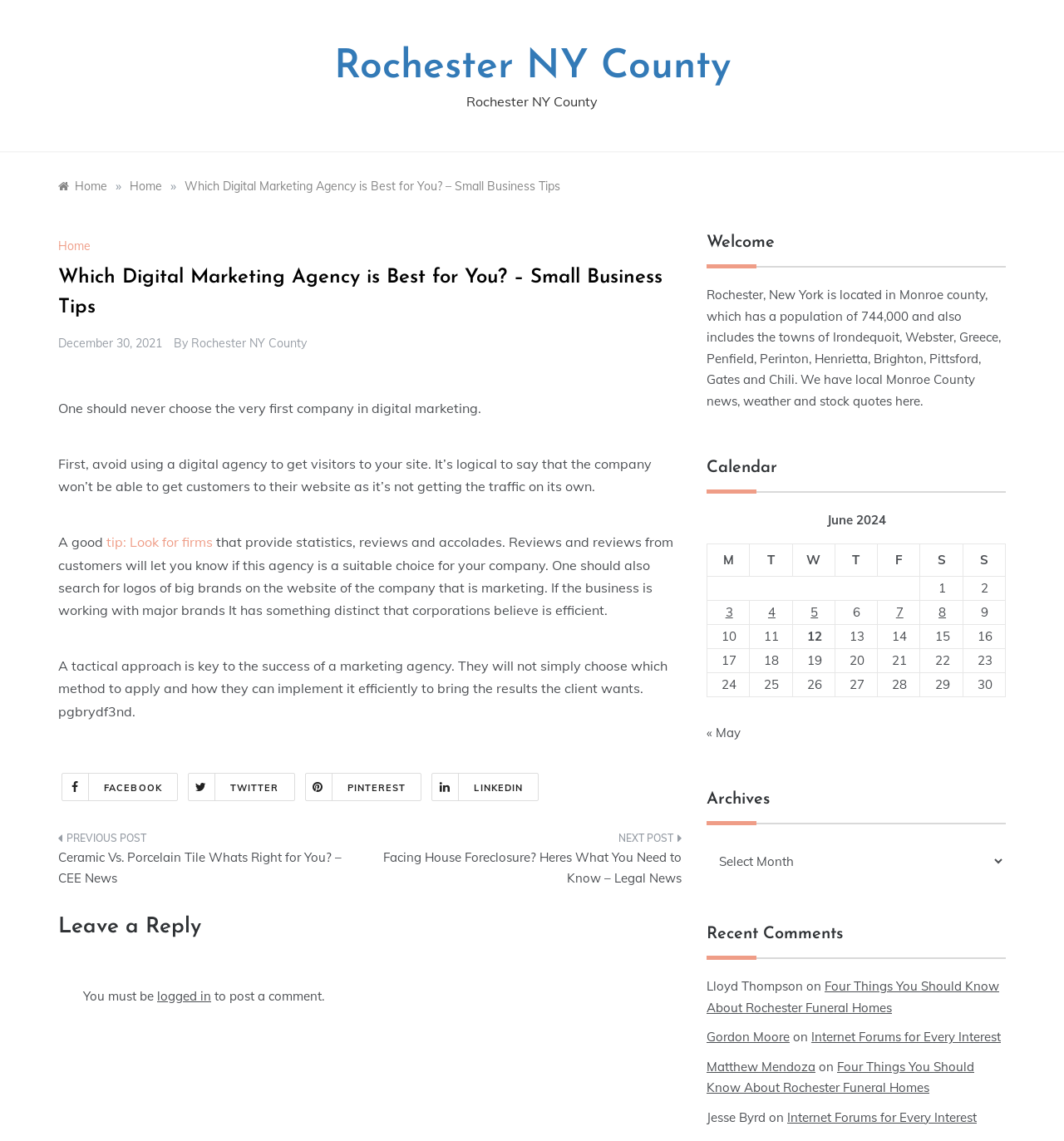Locate the bounding box coordinates of the clickable element to fulfill the following instruction: "Read the article 'Which Digital Marketing Agency is Best for You? – Small Business Tips'". Provide the coordinates as four float numbers between 0 and 1 in the format [left, top, right, bottom].

[0.055, 0.23, 0.641, 0.283]